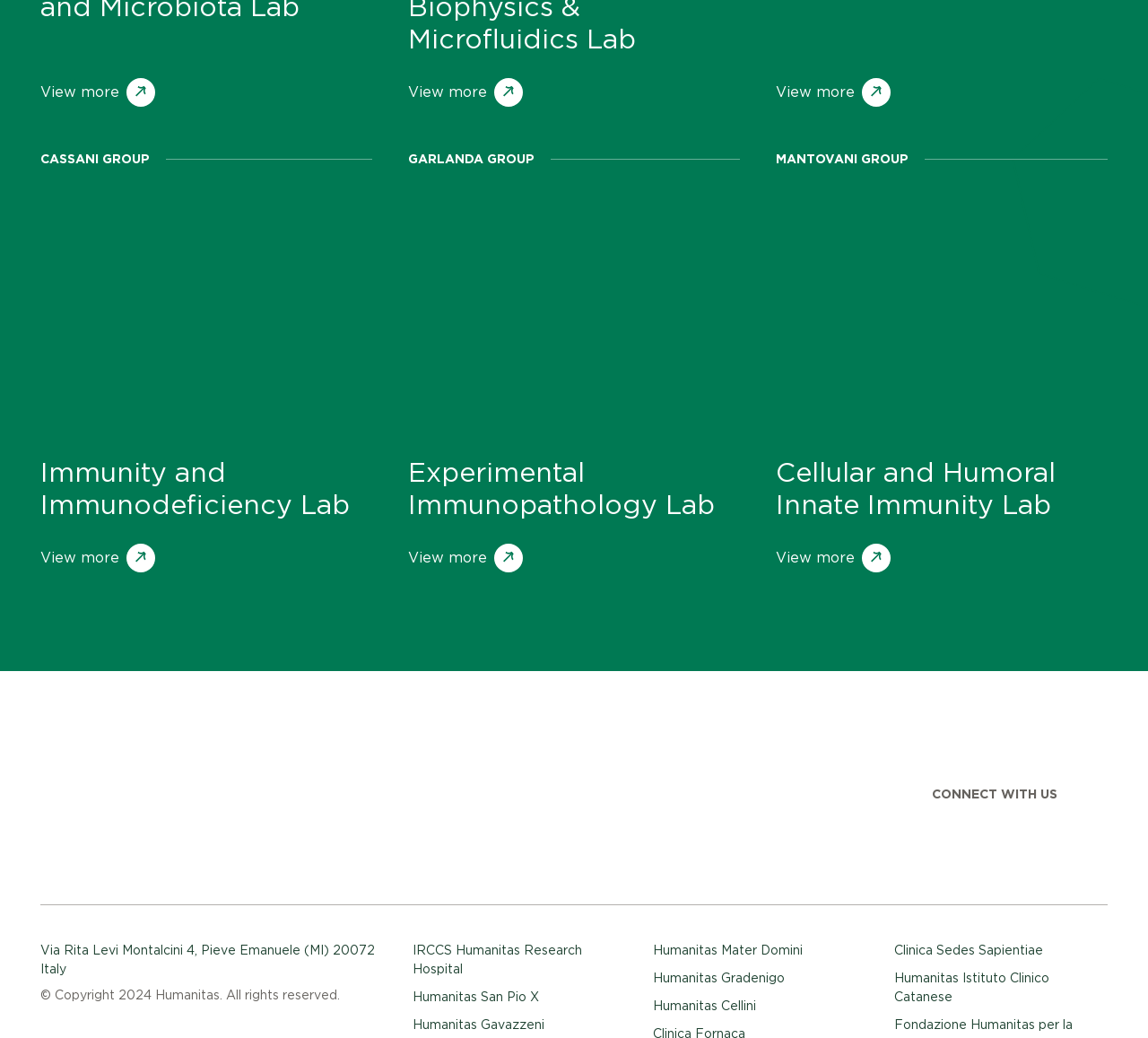Highlight the bounding box coordinates of the element that should be clicked to carry out the following instruction: "Connect with us". The coordinates must be given as four float numbers ranging from 0 to 1, i.e., [left, top, right, bottom].

[0.812, 0.758, 0.921, 0.773]